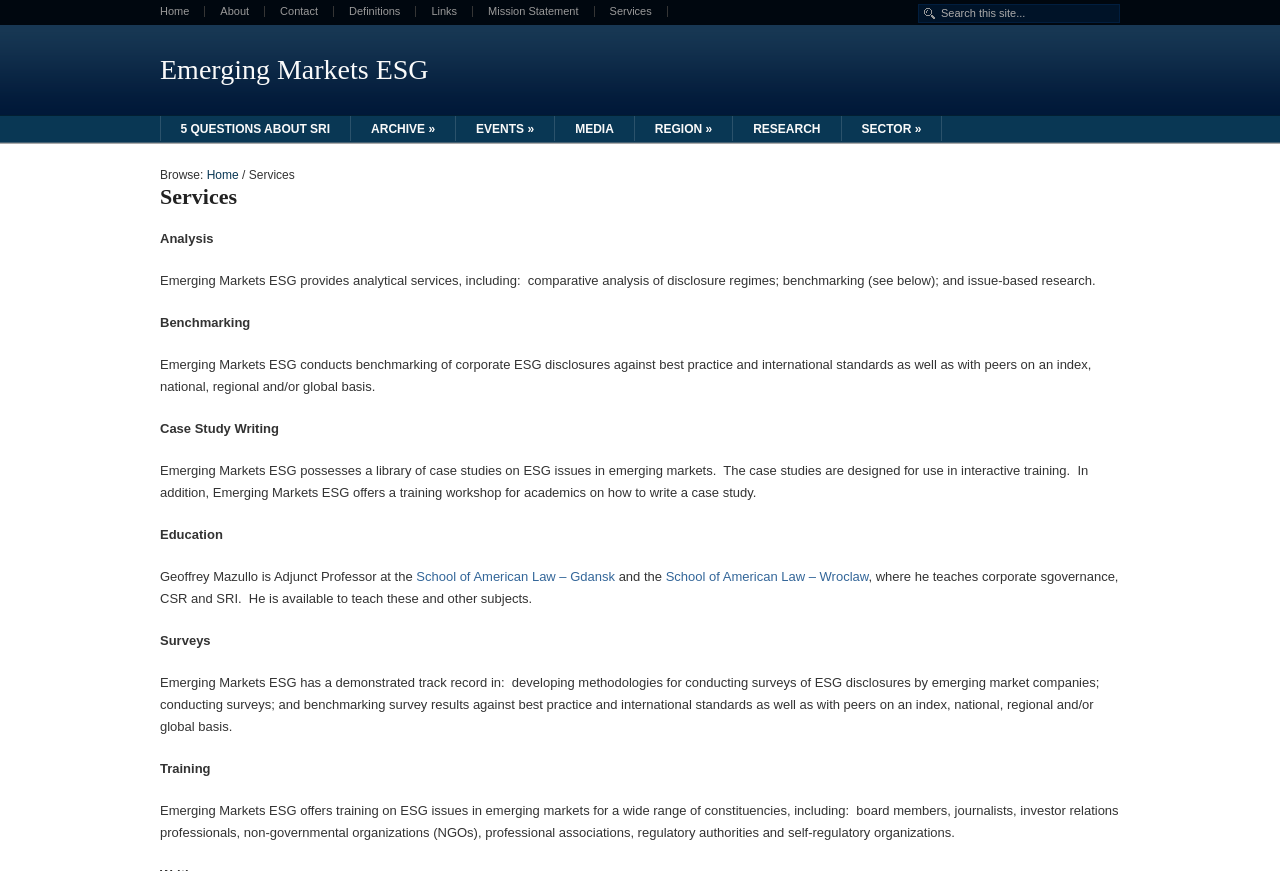Determine the bounding box for the HTML element described here: "5 Questions About SRI". The coordinates should be given as [left, top, right, bottom] with each number being a float between 0 and 1.

[0.125, 0.133, 0.273, 0.162]